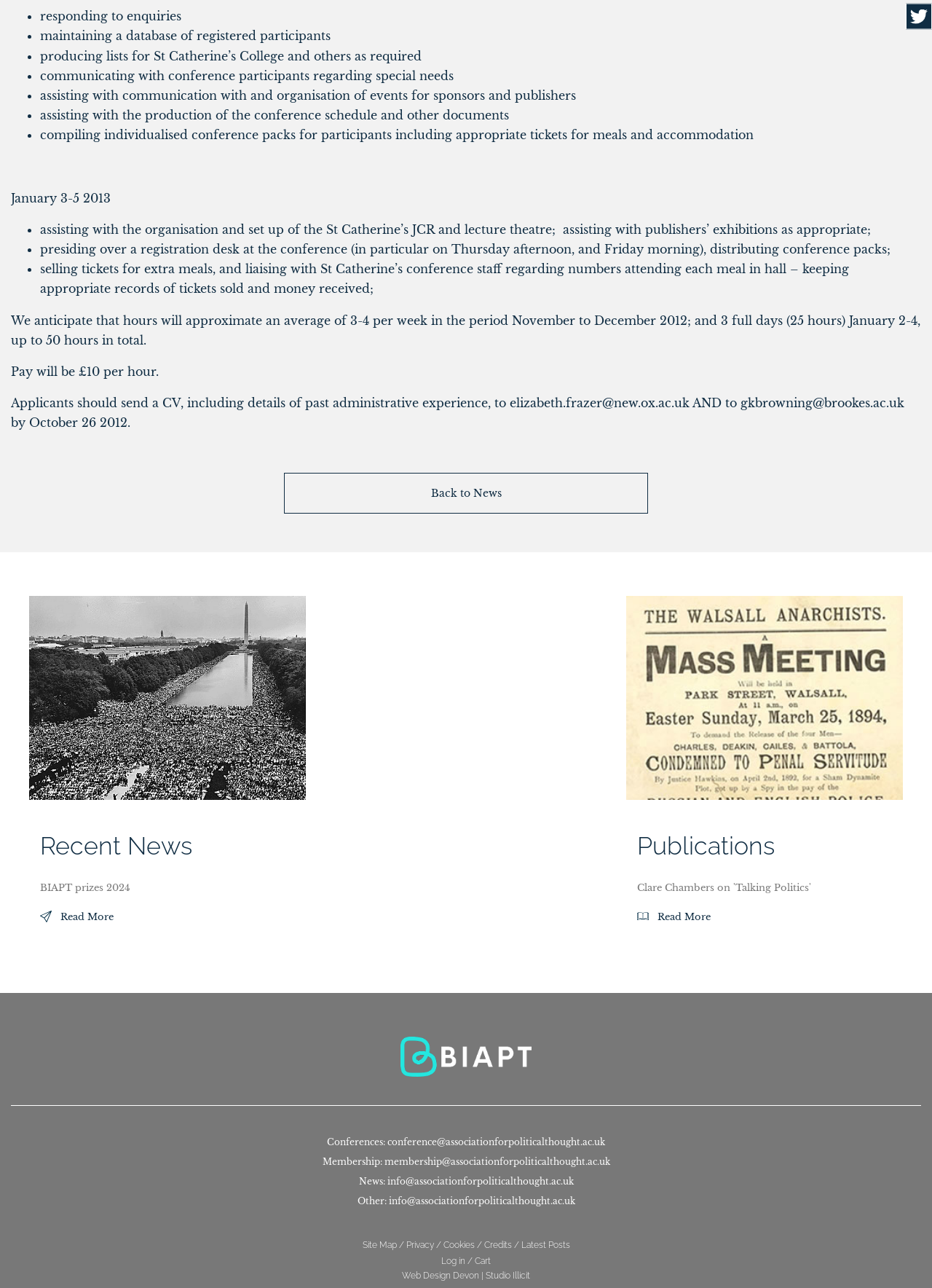Given the element description "Latest Posts", identify the bounding box of the corresponding UI element.

[0.559, 0.963, 0.611, 0.971]